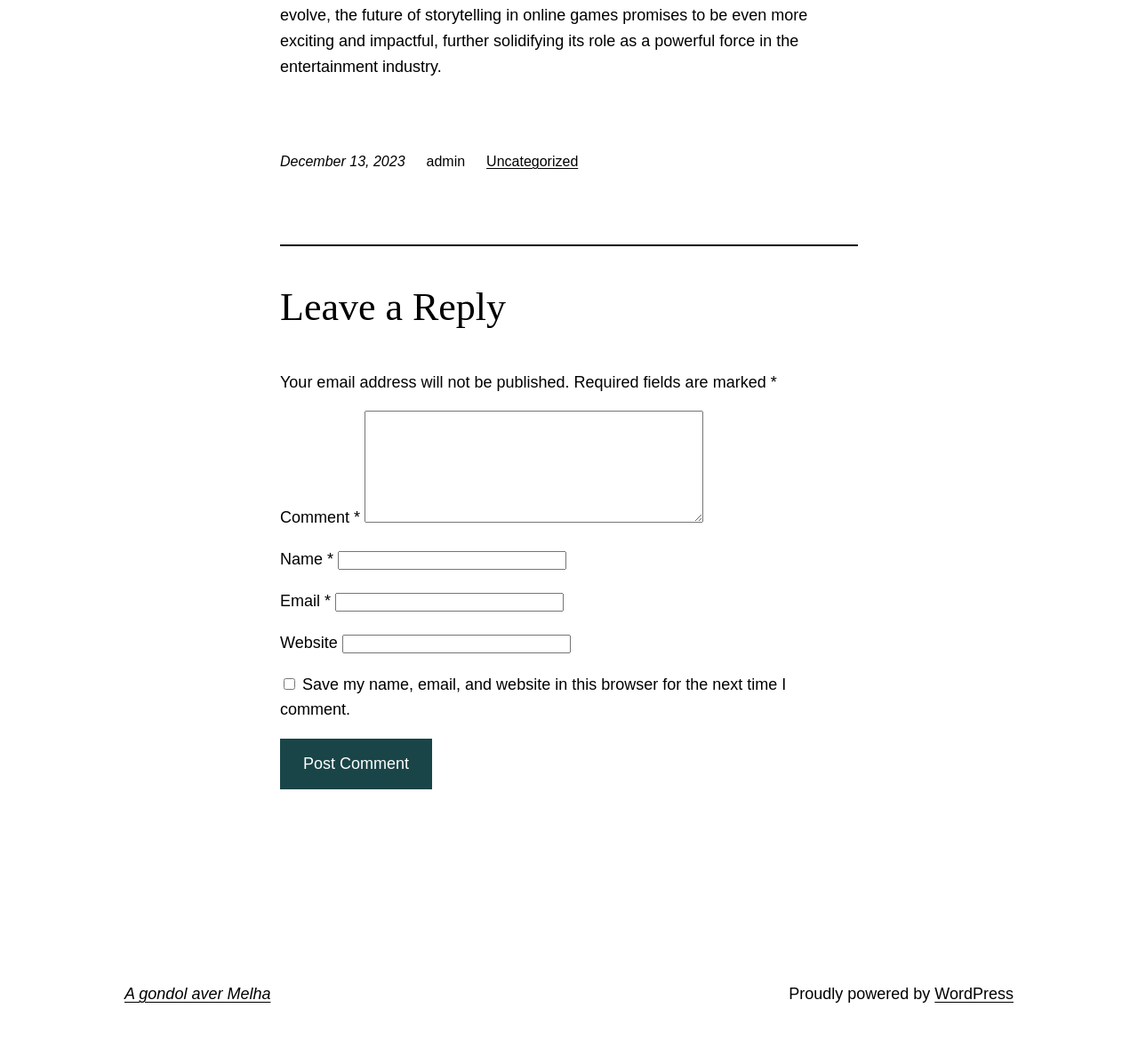Find the bounding box coordinates of the area to click in order to follow the instruction: "Enter a comment in the 'Comment' field".

[0.32, 0.386, 0.618, 0.492]